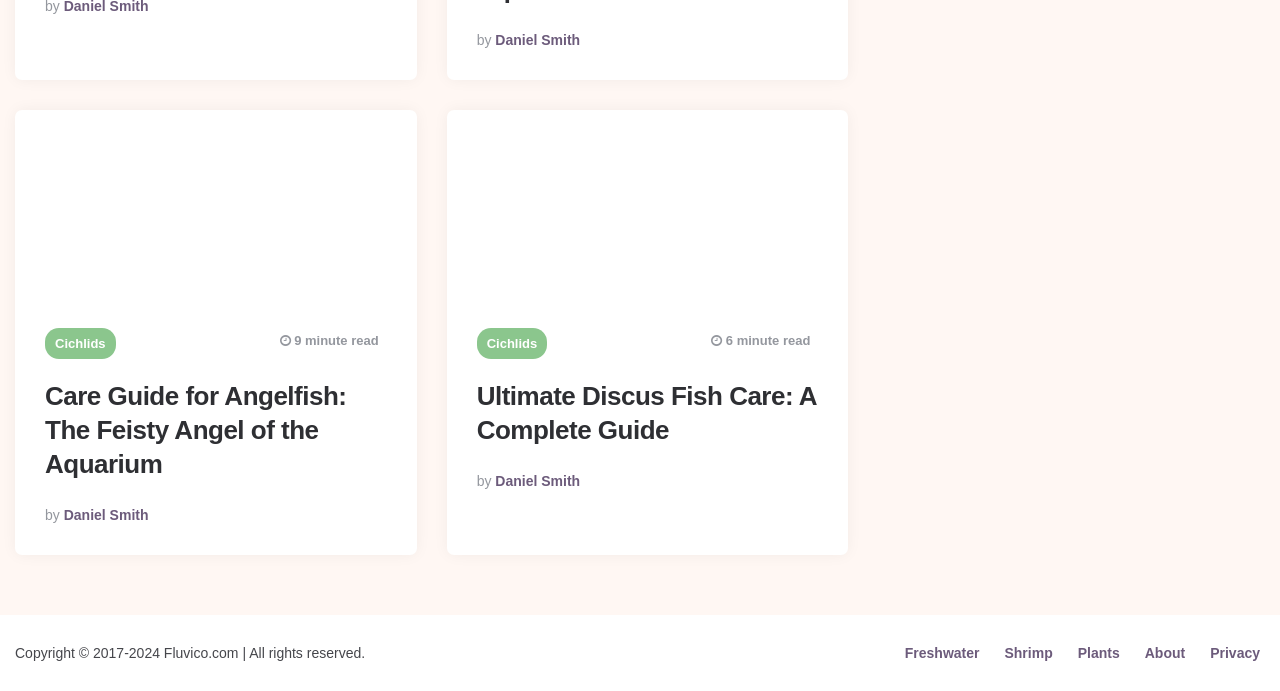Determine the bounding box coordinates of the clickable area required to perform the following instruction: "Go to the 'Freshwater' page". The coordinates should be represented as four float numbers between 0 and 1: [left, top, right, bottom].

[0.707, 0.933, 0.765, 0.956]